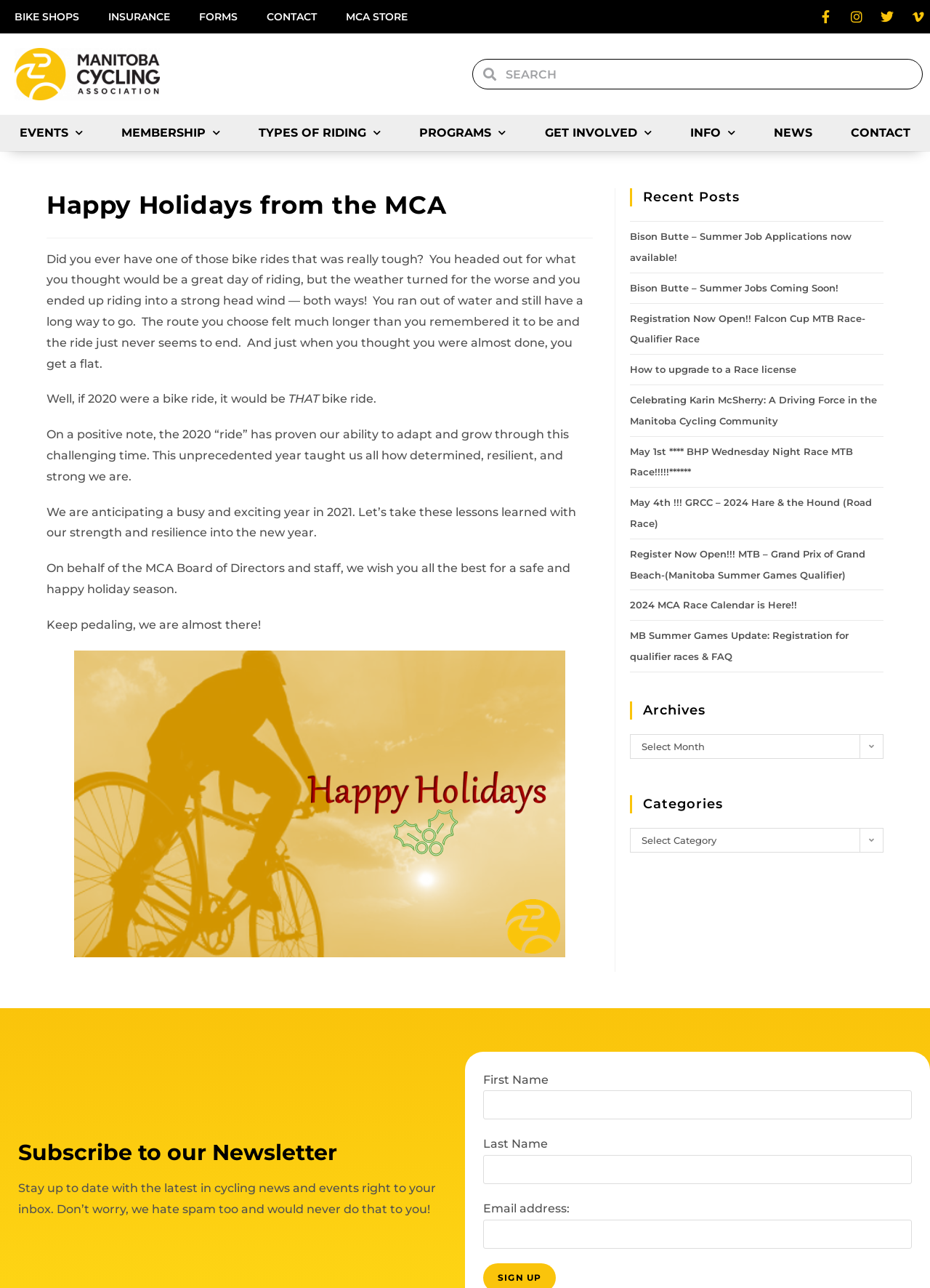Please identify the bounding box coordinates of the element's region that should be clicked to execute the following instruction: "Click on the 'BIKE SHOPS' link". The bounding box coordinates must be four float numbers between 0 and 1, i.e., [left, top, right, bottom].

[0.0, 0.0, 0.101, 0.026]